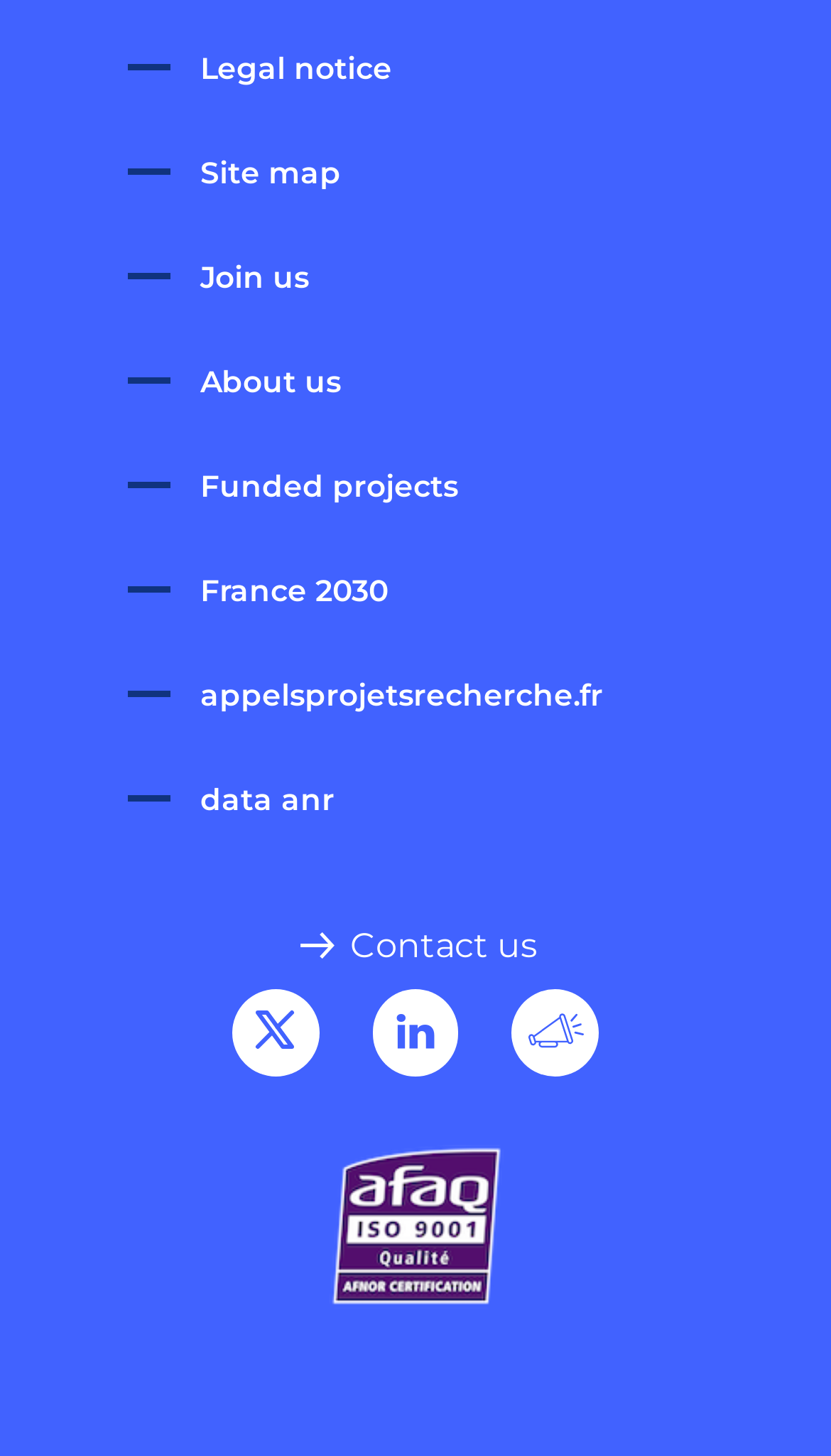Respond to the following query with just one word or a short phrase: 
What is the icon name of the link with the bounding box coordinate [0.448, 0.68, 0.552, 0.74]?

